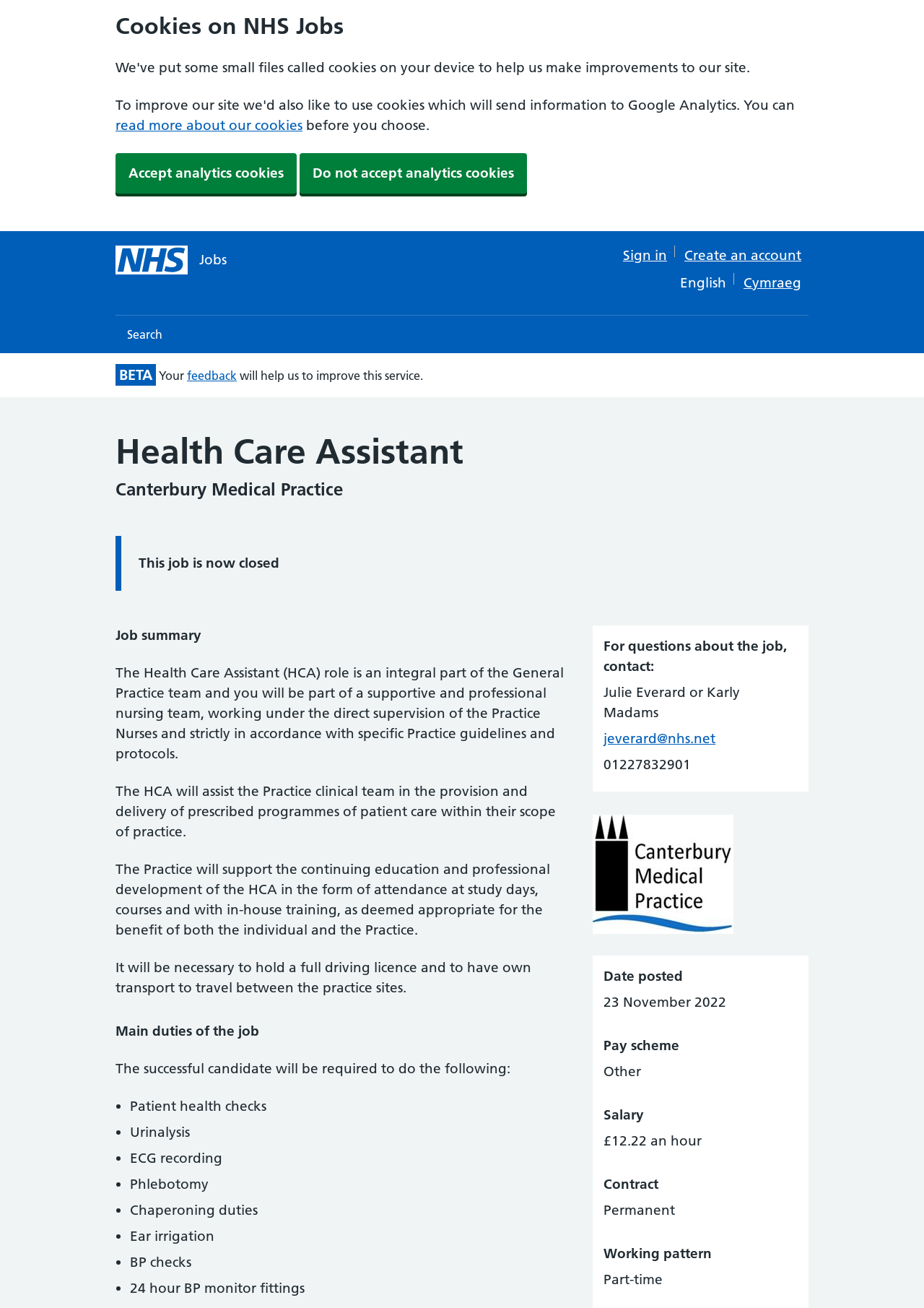Please find the bounding box for the following UI element description. Provide the coordinates in (top-left x, top-left y, bottom-right x, bottom-right y) format, with values between 0 and 1: Sign in

[0.674, 0.189, 0.722, 0.202]